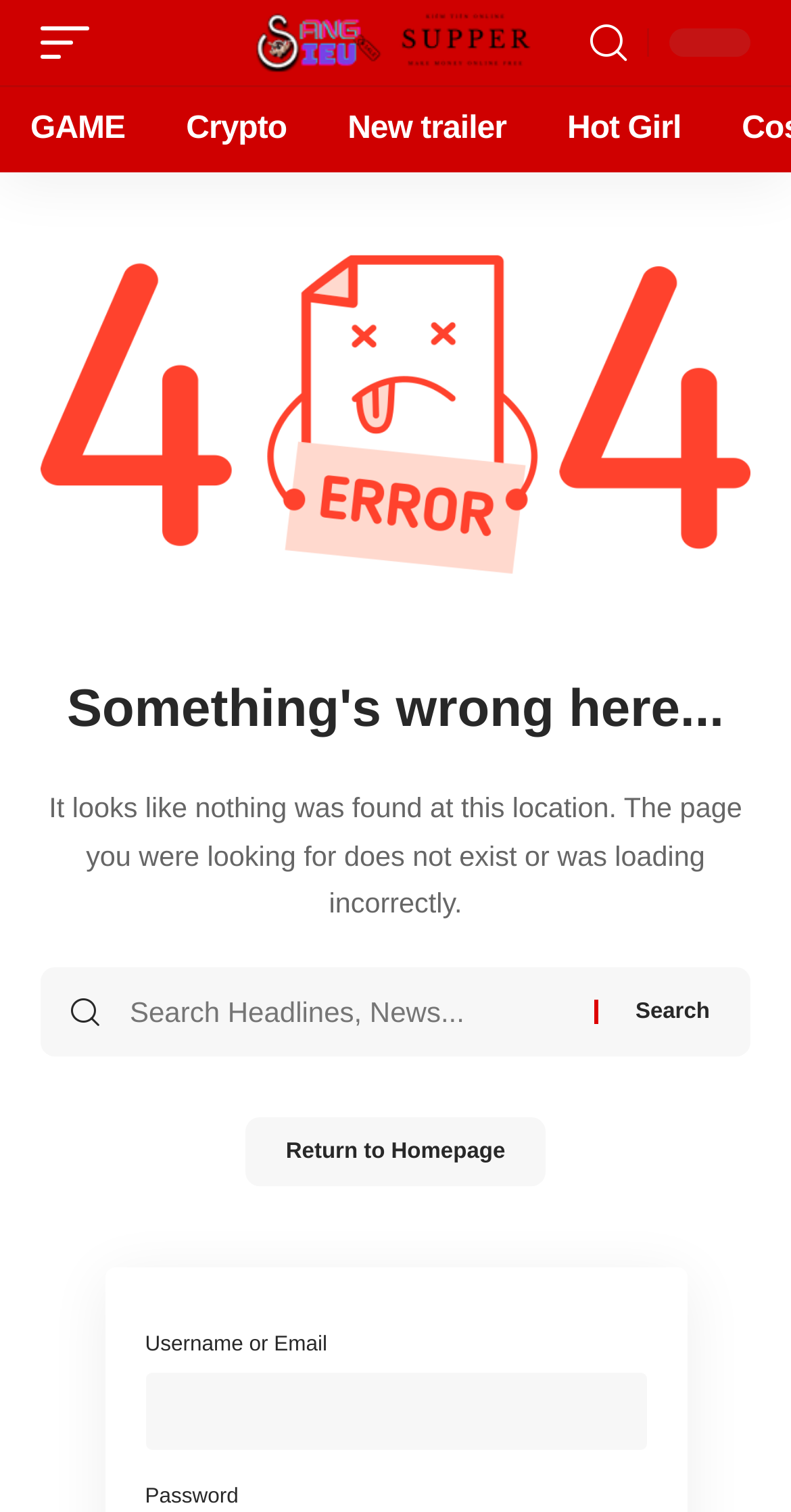Reply to the question with a single word or phrase:
What are the categories on the top navigation bar?

GAME, Crypto, New trailer, Hot Girl